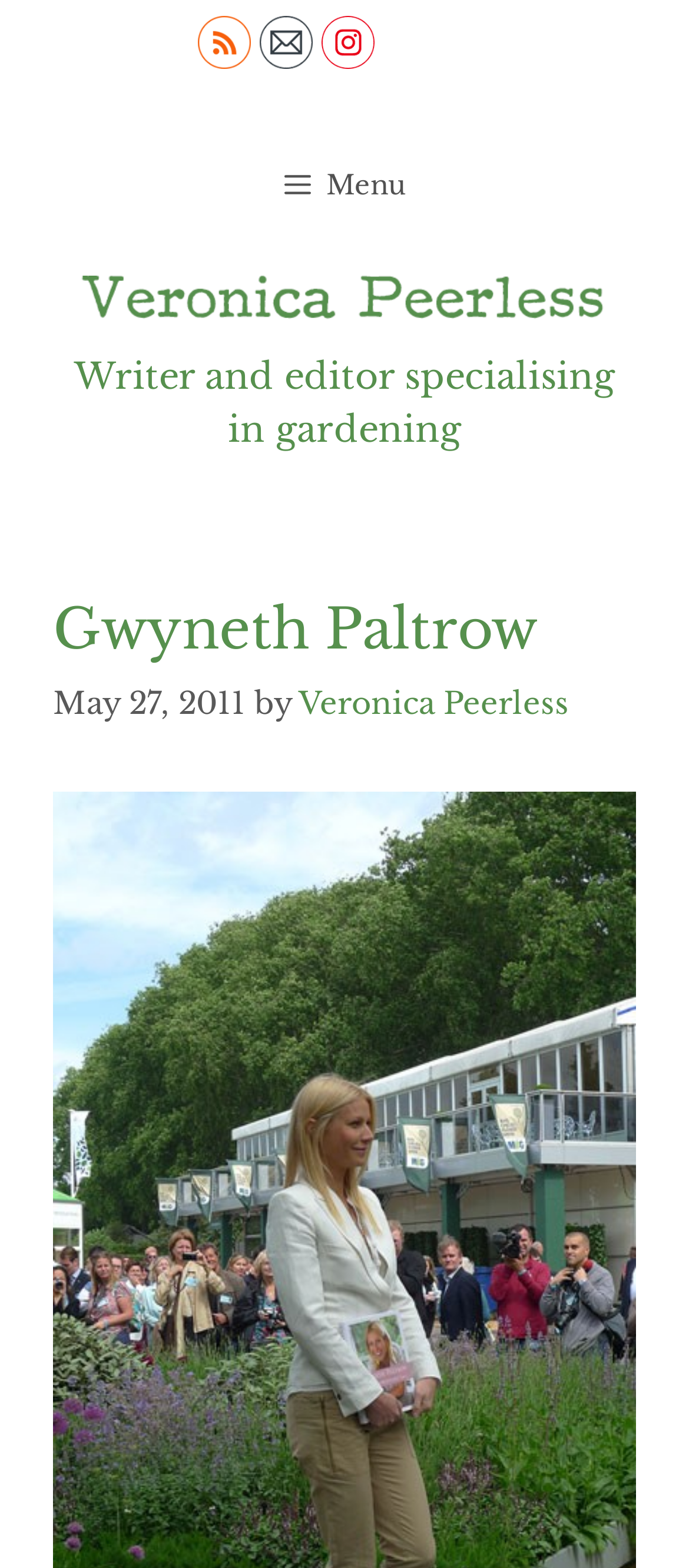Please provide the bounding box coordinate of the region that matches the element description: Menu. Coordinates should be in the format (top-left x, top-left y, bottom-right x, bottom-right y) and all values should be between 0 and 1.

[0.051, 0.085, 0.949, 0.152]